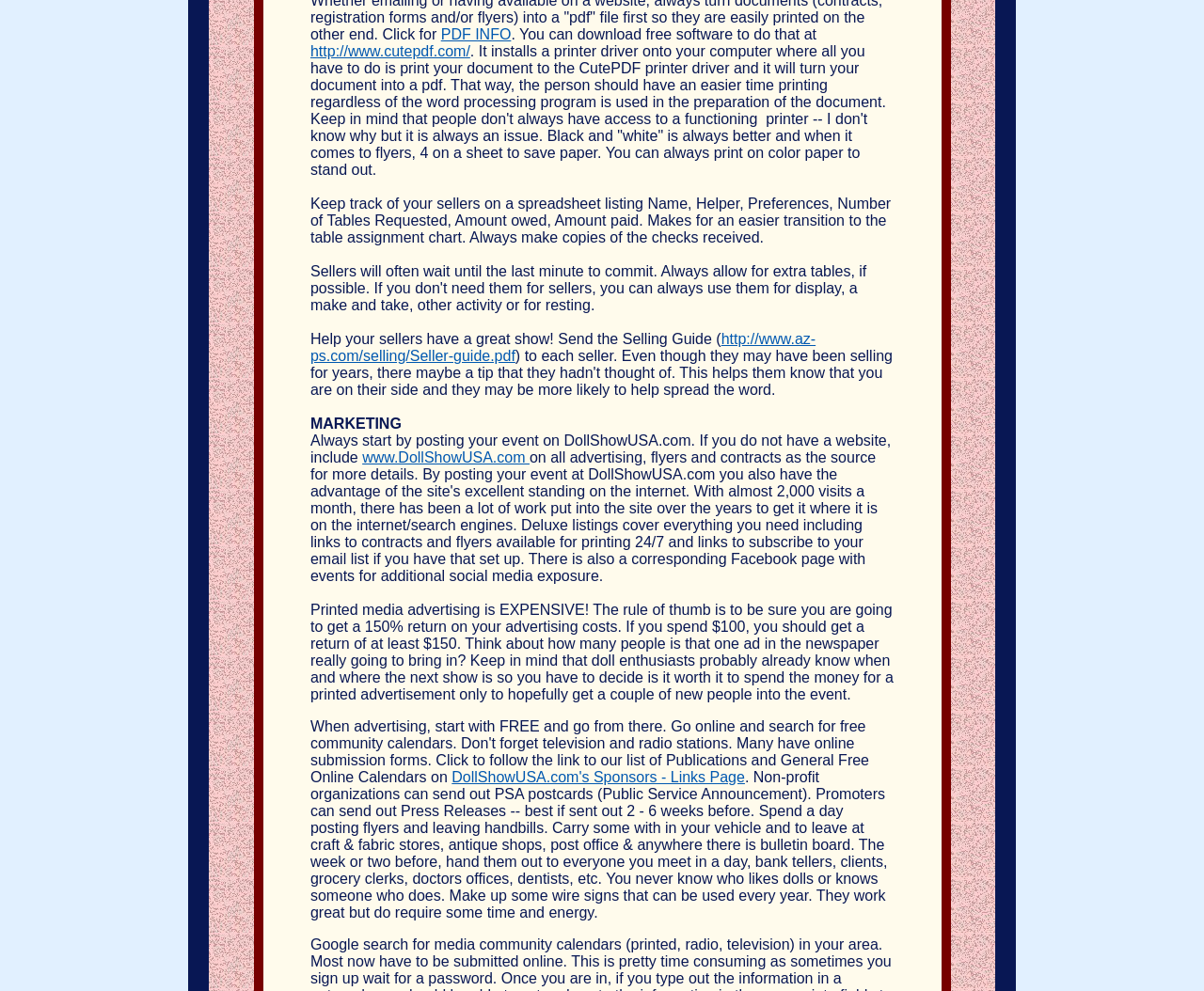Provide the bounding box coordinates for the UI element that is described as: "PDF INFO".

[0.366, 0.027, 0.425, 0.043]